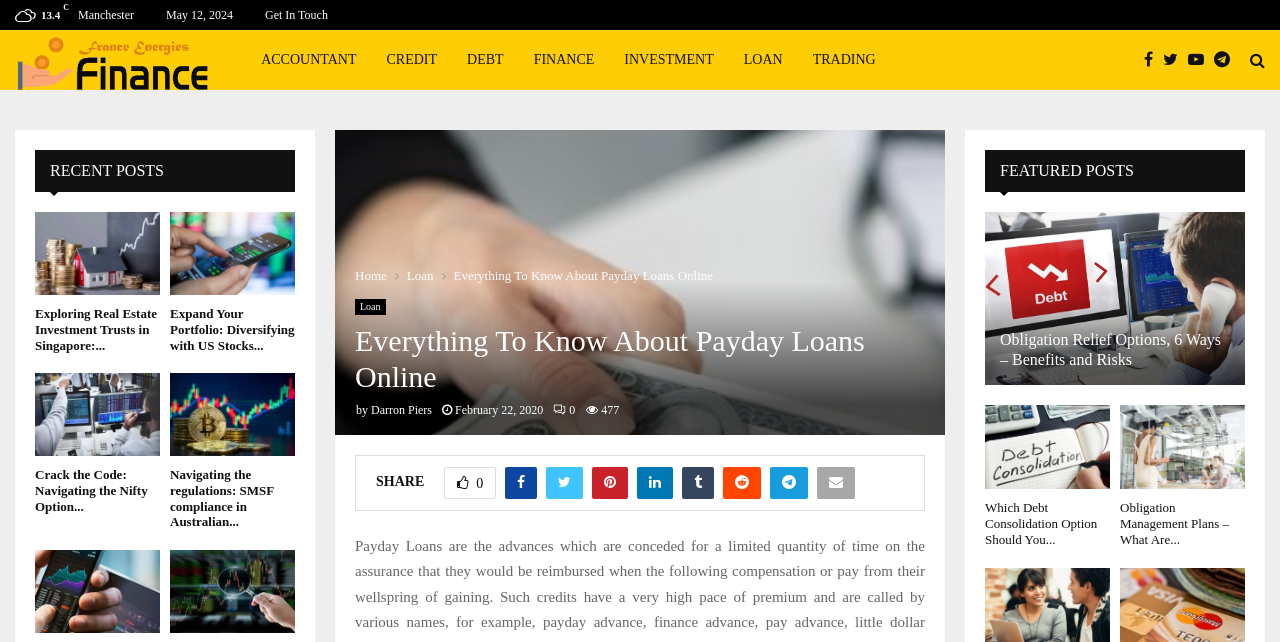Specify the bounding box coordinates for the region that must be clicked to perform the given instruction: "Click on 'Get In Touch'".

[0.207, 0.0, 0.256, 0.047]